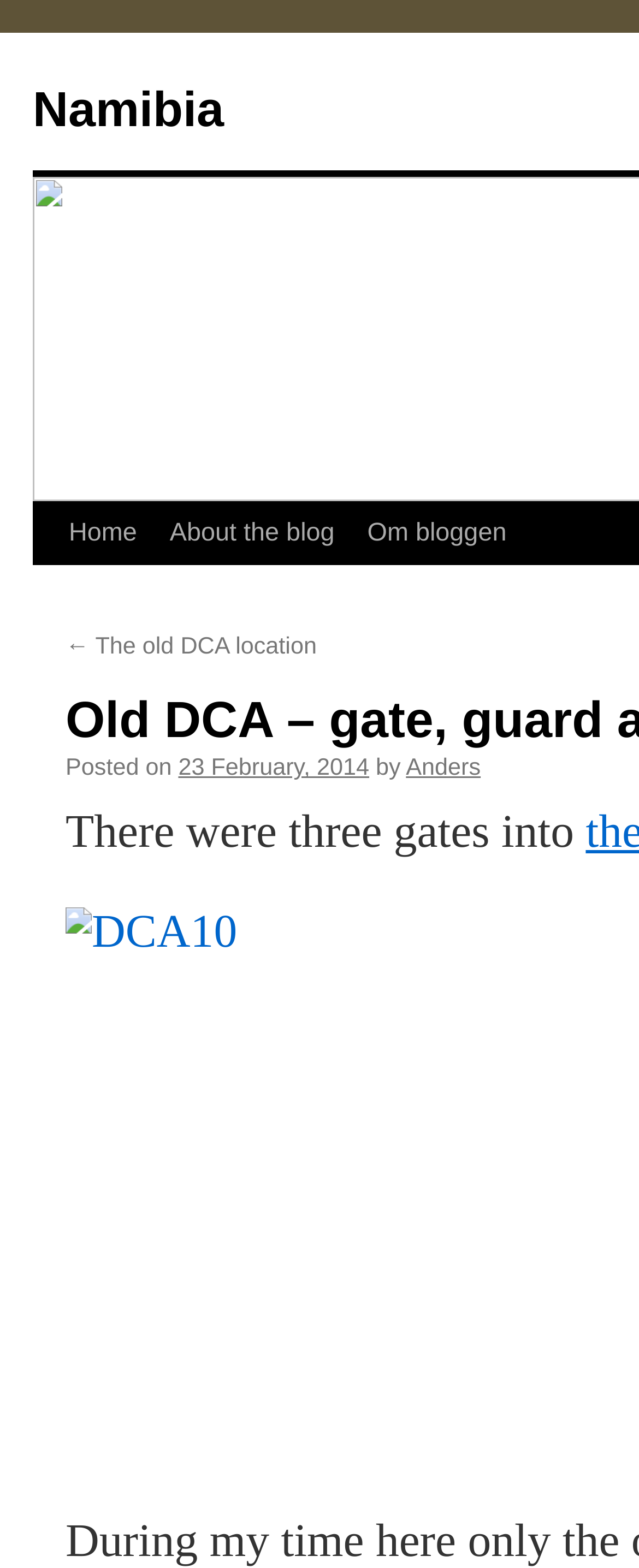What is the date of the blog post?
Look at the image and provide a detailed response to the question.

I looked for the date of the blog post and found it next to the 'Posted on' text, which is '23 February, 2014'.